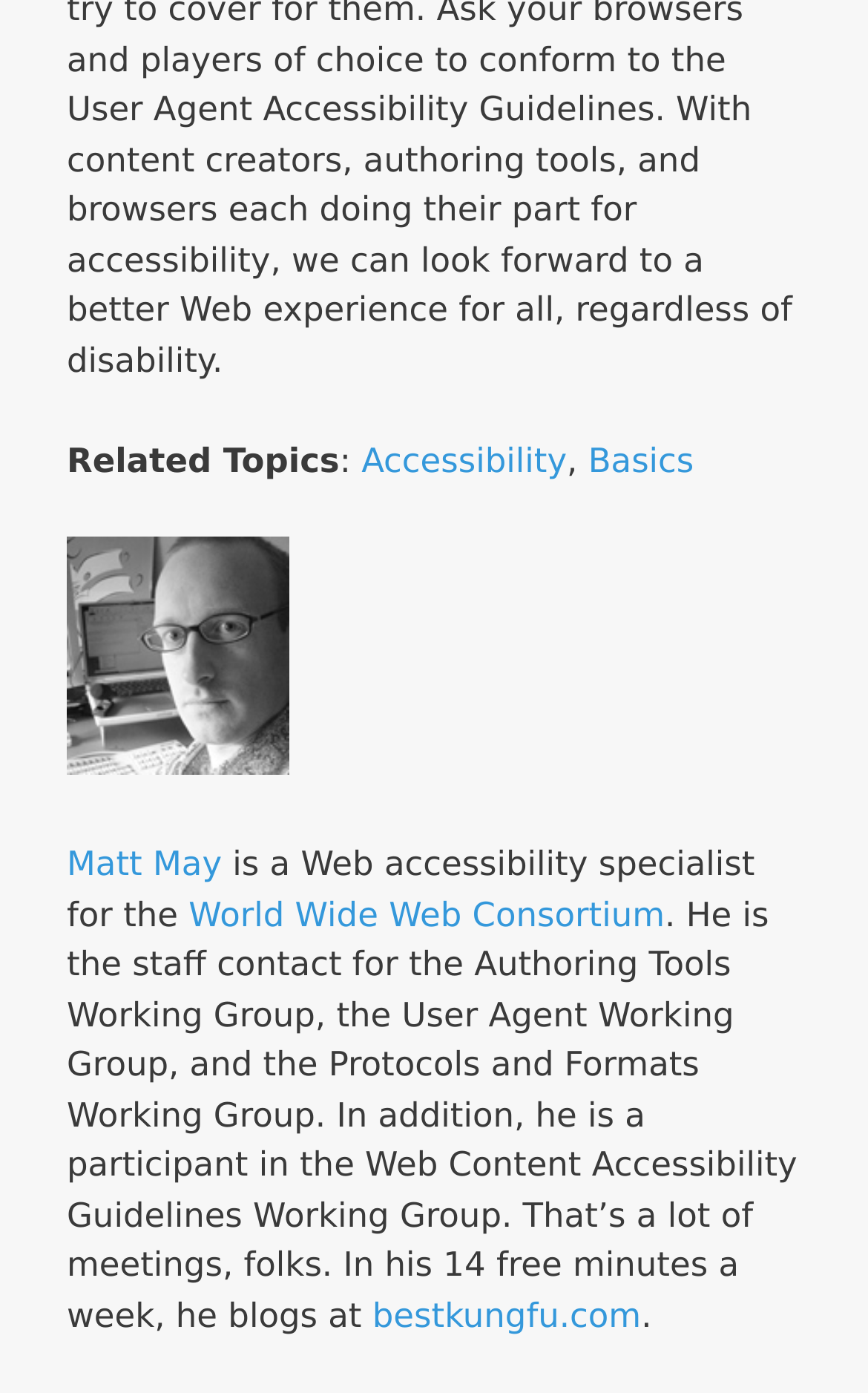Given the element description World Wide Web Consortium, identify the bounding box coordinates for the UI element on the webpage screenshot. The format should be (top-left x, top-left y, bottom-right x, bottom-right y), with values between 0 and 1.

[0.217, 0.496, 0.766, 0.525]